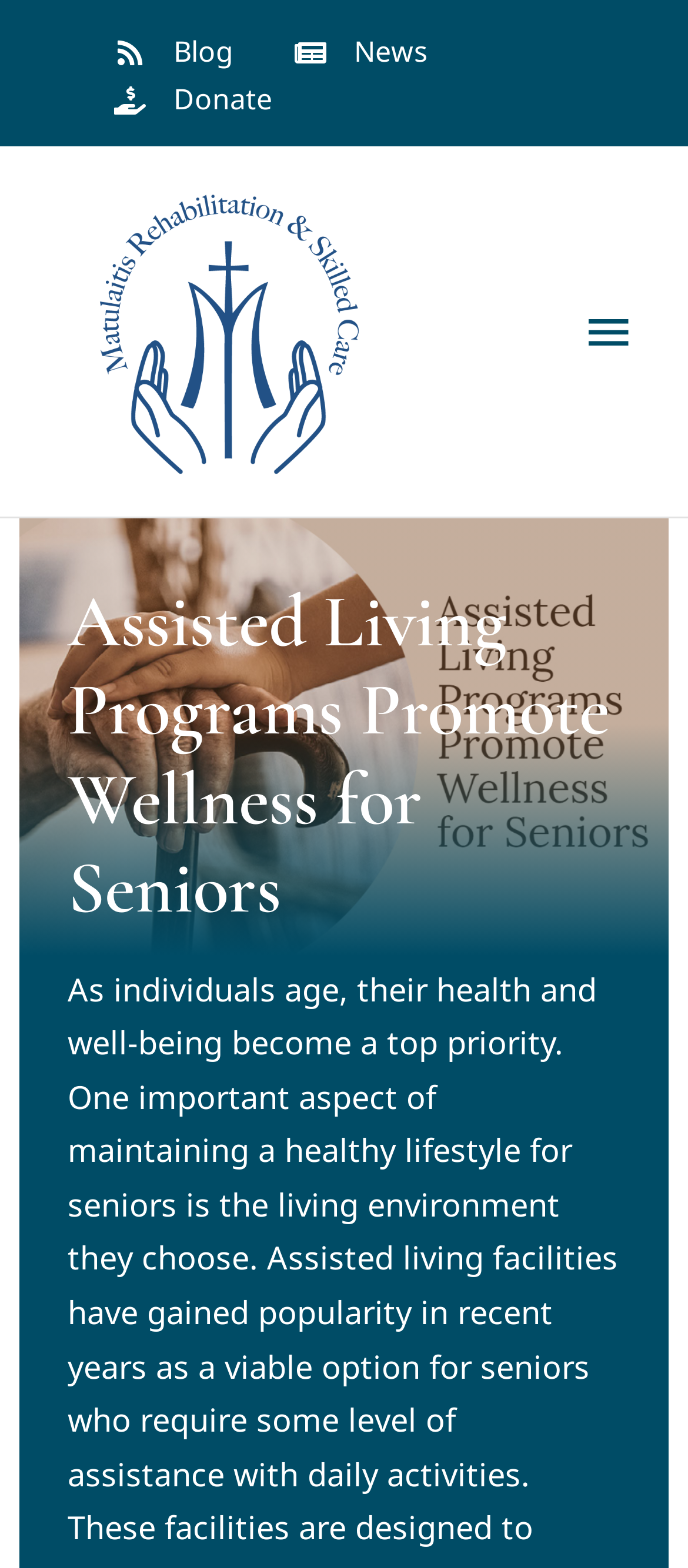Please locate the UI element described by "News" and provide its bounding box coordinates.

[0.515, 0.02, 0.623, 0.045]